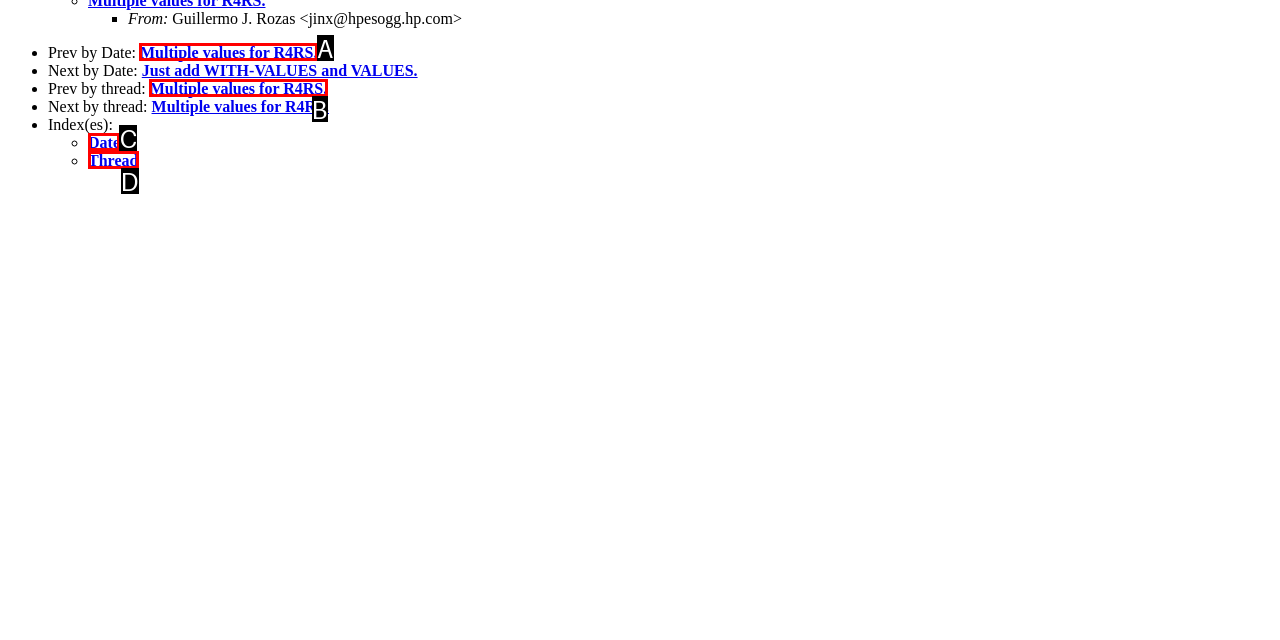From the given choices, determine which HTML element matches the description: Thread. Reply with the appropriate letter.

D